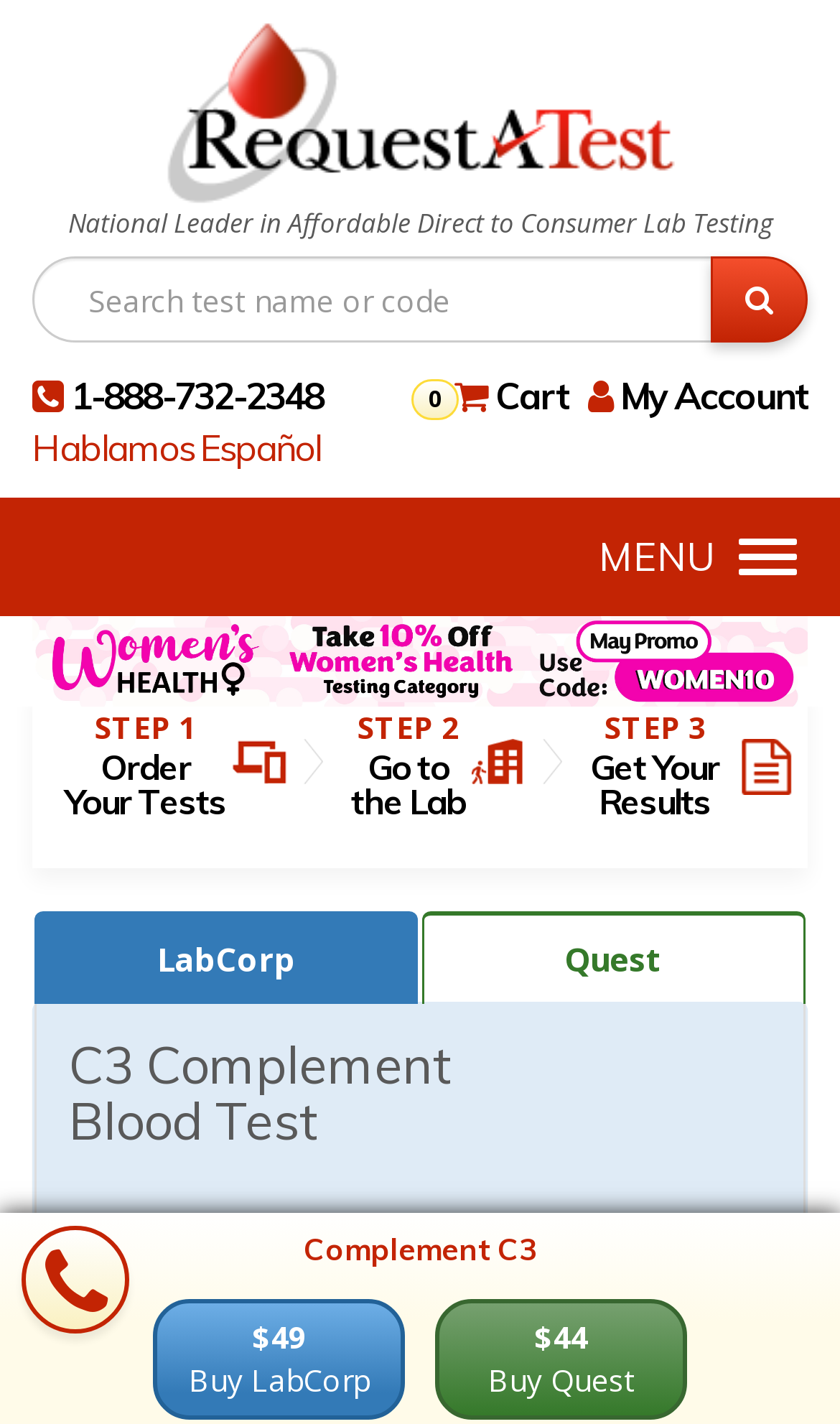What is the price of the Complement C3 blood test from LabCorp?
From the image, provide a succinct answer in one word or a short phrase.

$49